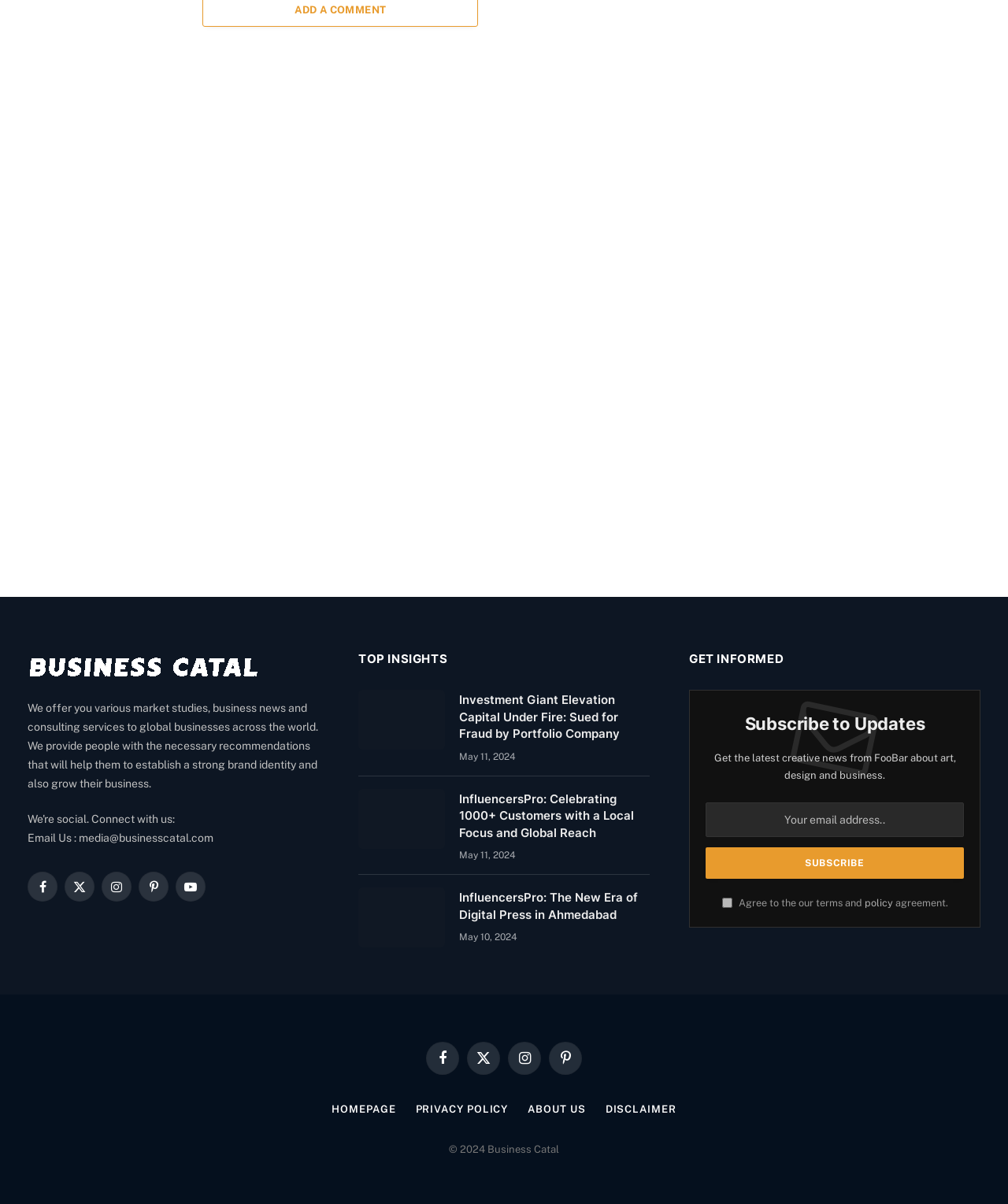Locate the bounding box coordinates of the element that needs to be clicked to carry out the instruction: "Email us". The coordinates should be given as four float numbers ranging from 0 to 1, i.e., [left, top, right, bottom].

[0.027, 0.691, 0.212, 0.701]